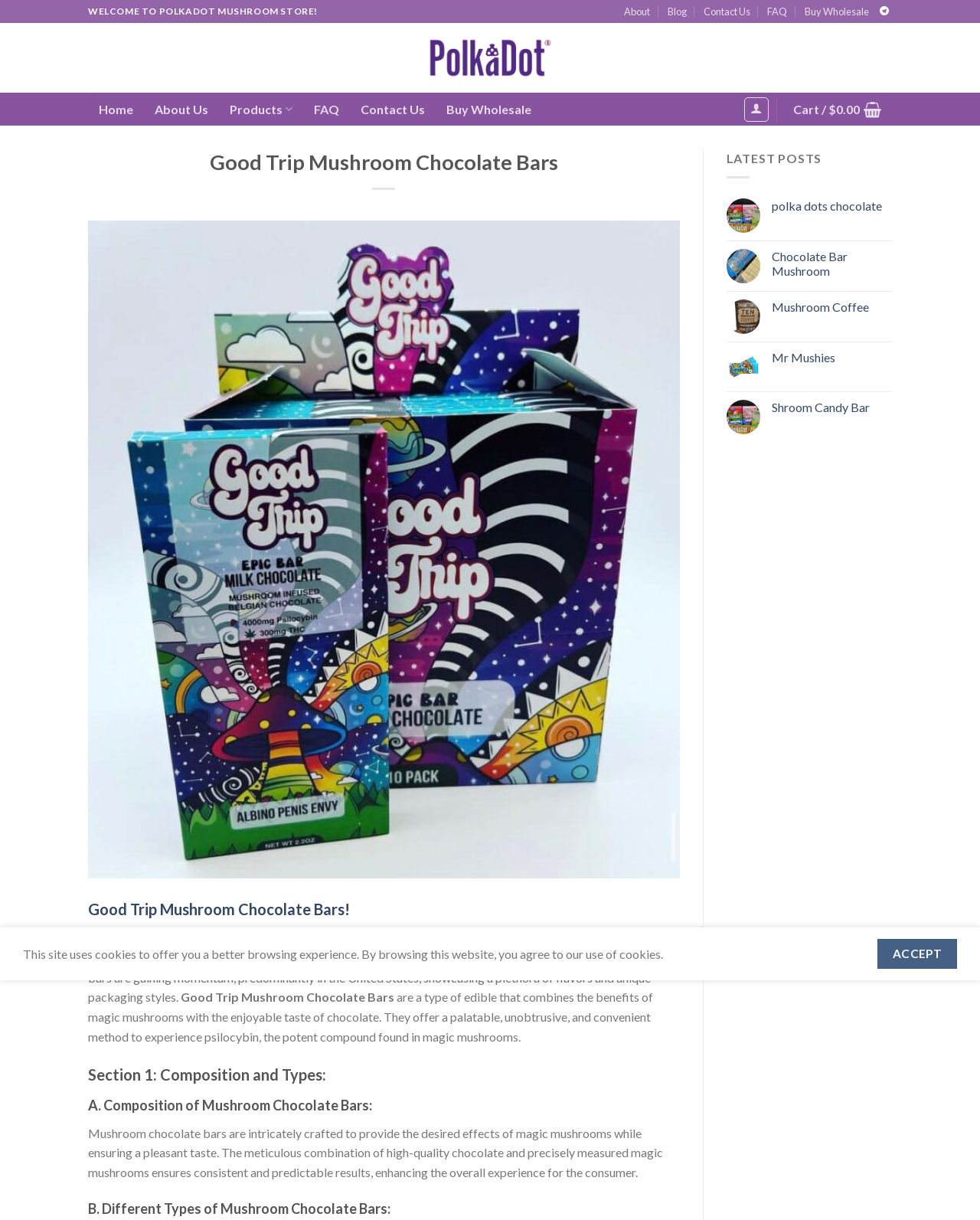Please find the bounding box coordinates of the section that needs to be clicked to achieve this instruction: "Go to top of the page".

[0.953, 0.774, 0.983, 0.798]